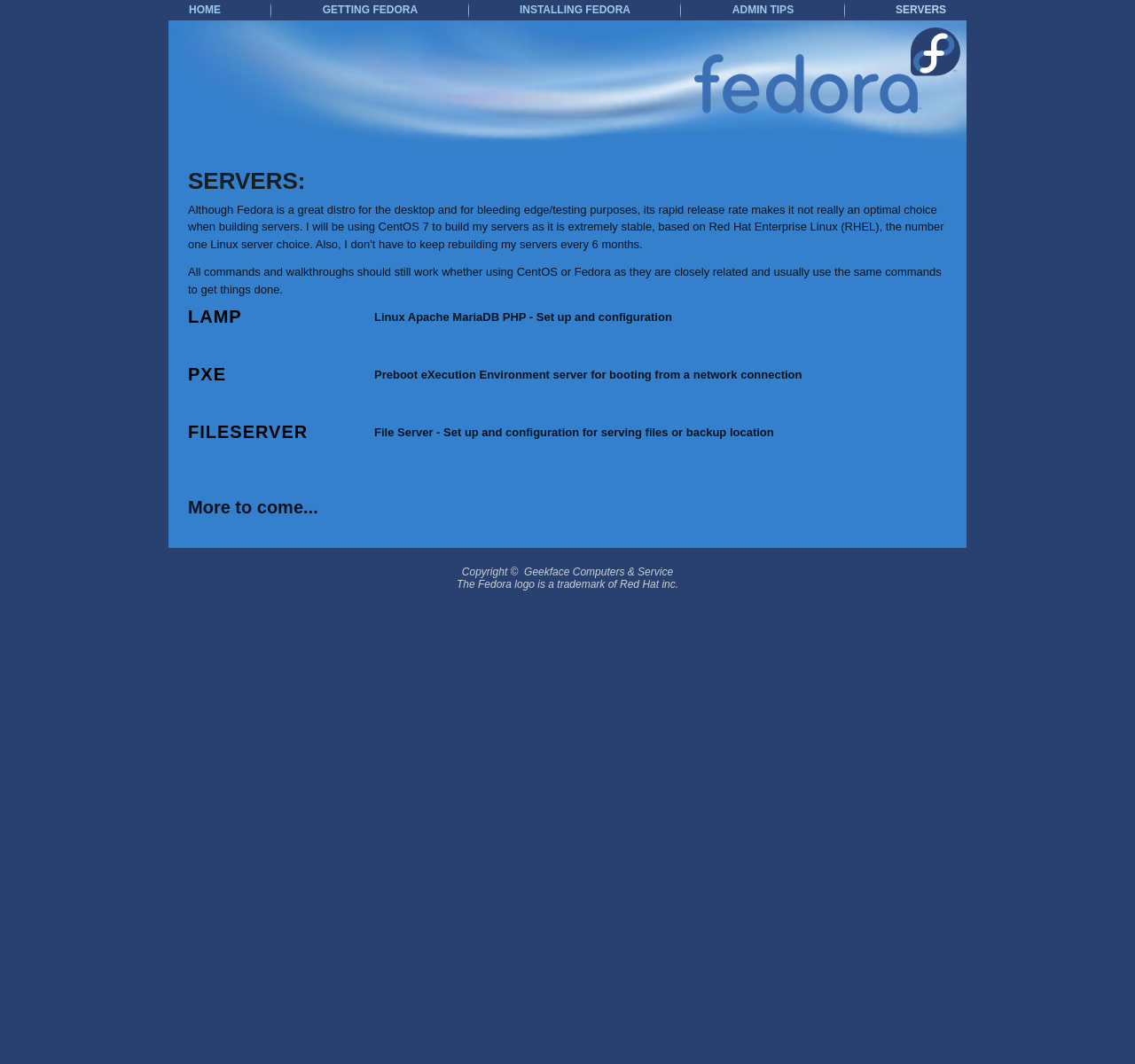Identify the bounding box coordinates of the area that should be clicked in order to complete the given instruction: "view August 2023". The bounding box coordinates should be four float numbers between 0 and 1, i.e., [left, top, right, bottom].

None